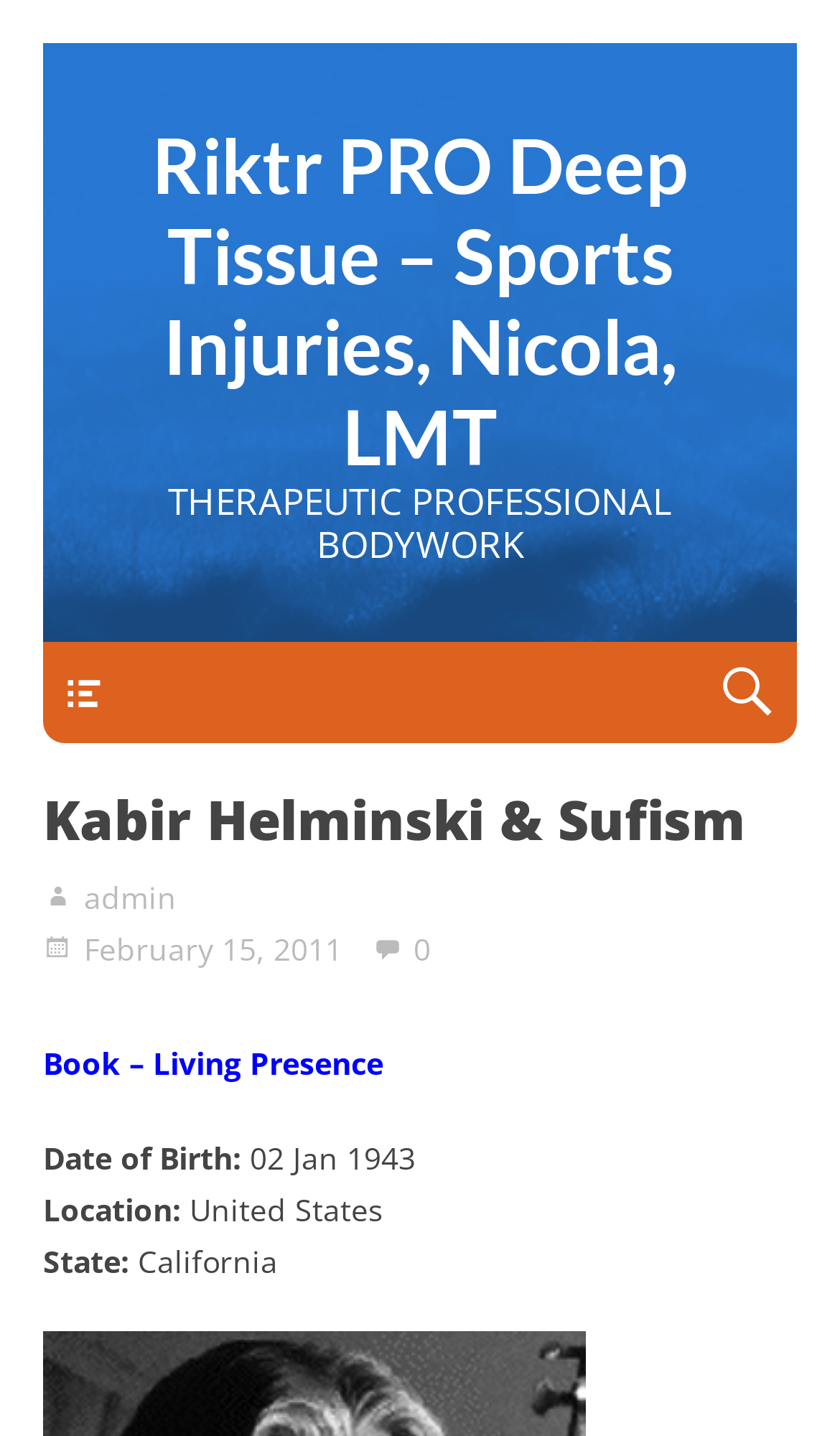Please answer the following query using a single word or phrase: 
What is the state of Kabir Helminski?

California